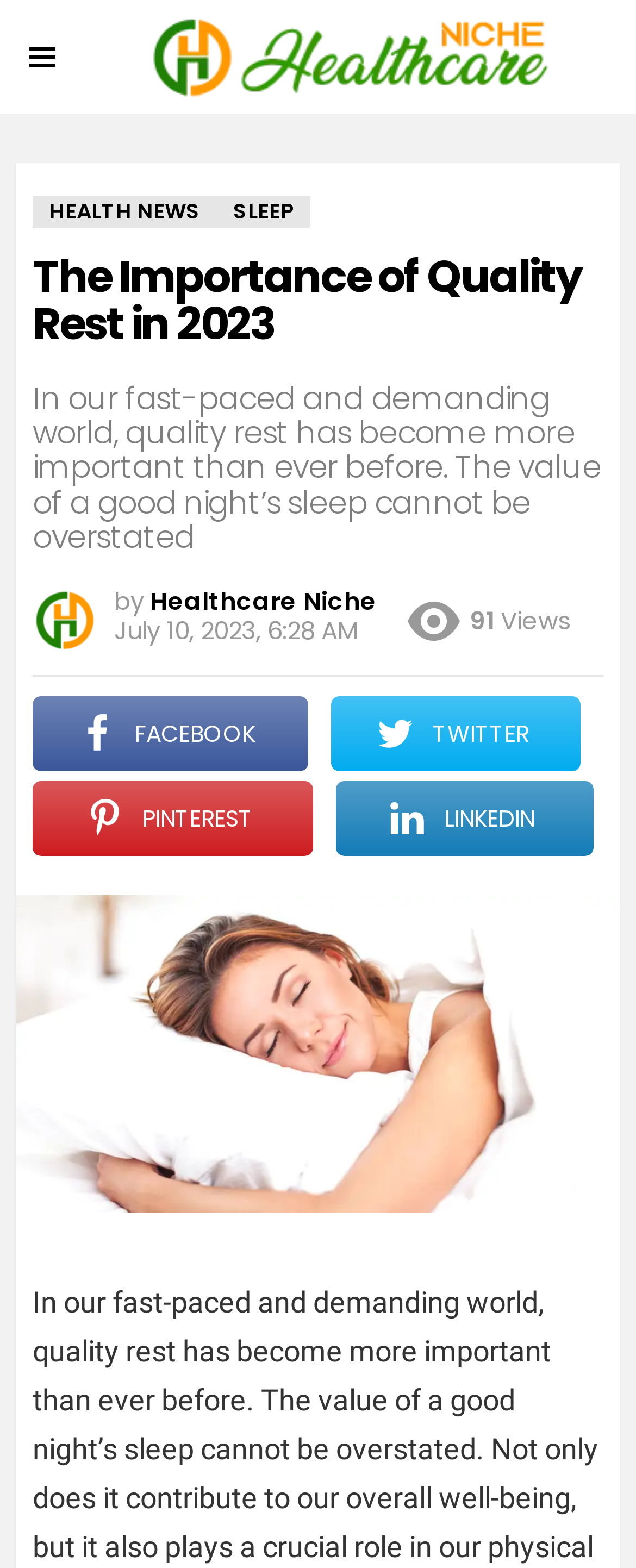Could you locate the bounding box coordinates for the section that should be clicked to accomplish this task: "Share the article on Facebook".

[0.051, 0.445, 0.483, 0.492]